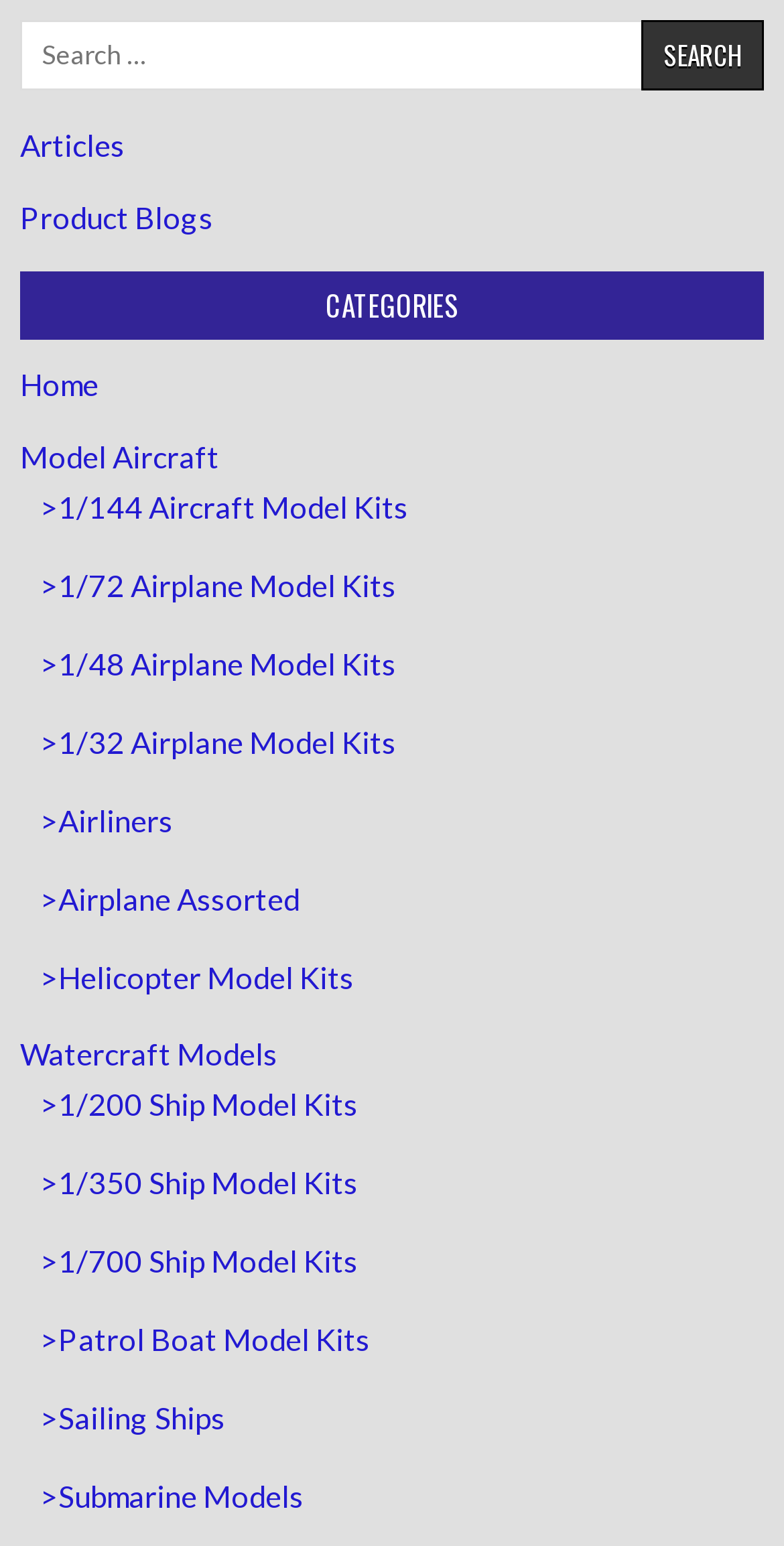Please find the bounding box for the UI component described as follows: "Watercraft Models".

[0.026, 0.669, 0.354, 0.693]